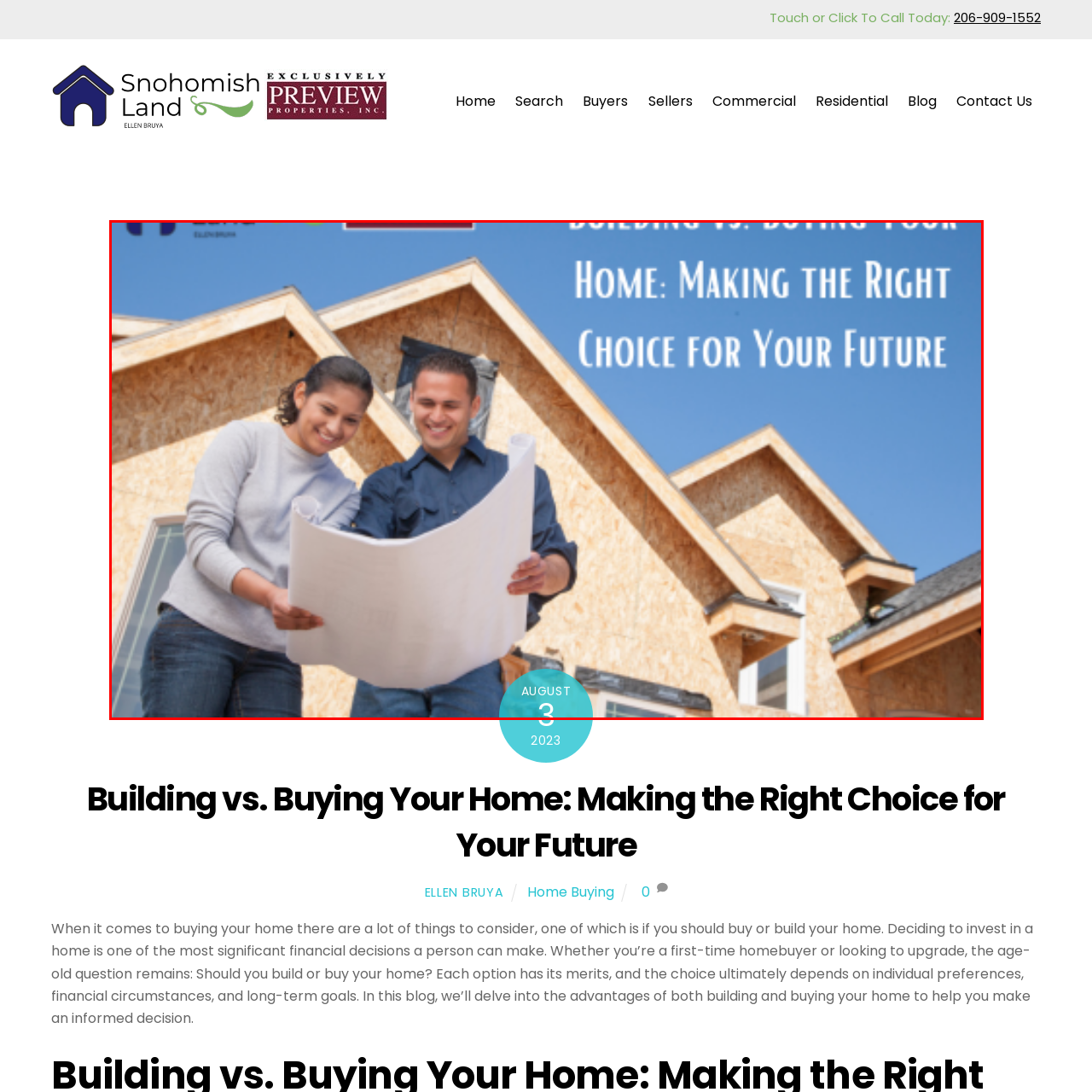What is the purpose of the image?
Analyze the image highlighted by the red bounding box and give a detailed response to the question using the information from the image.

The purpose of the image is to help viewers navigate significant financial decisions, specifically regarding home investment, as indicated by the title 'Building vs. Buying Your Home: Making the Right Choice for Your Future' and the depiction of the couple reviewing architectural blueprints.